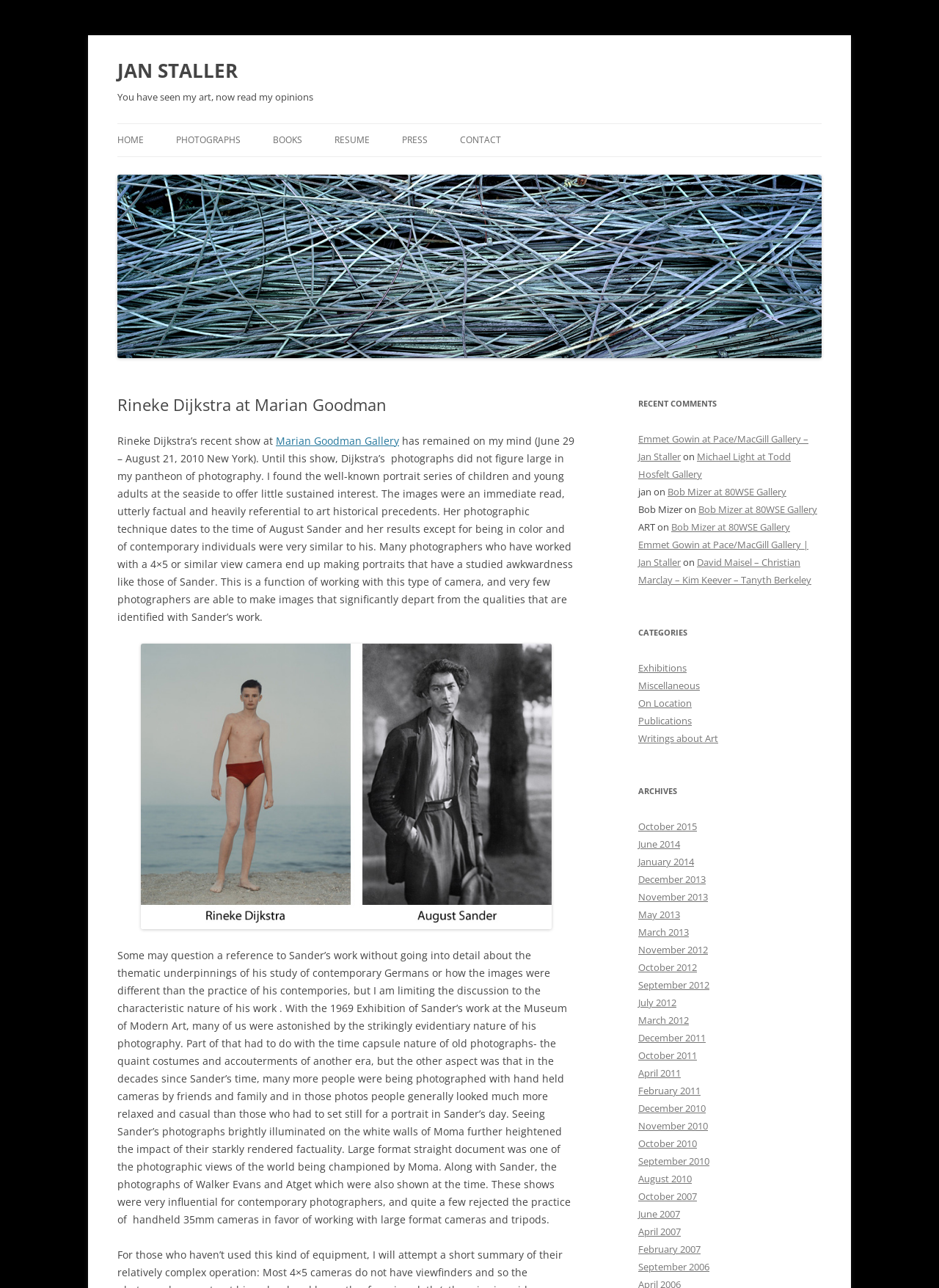Locate the bounding box coordinates of the clickable part needed for the task: "Explore the 'ARCHIVES' section".

[0.68, 0.608, 0.875, 0.621]